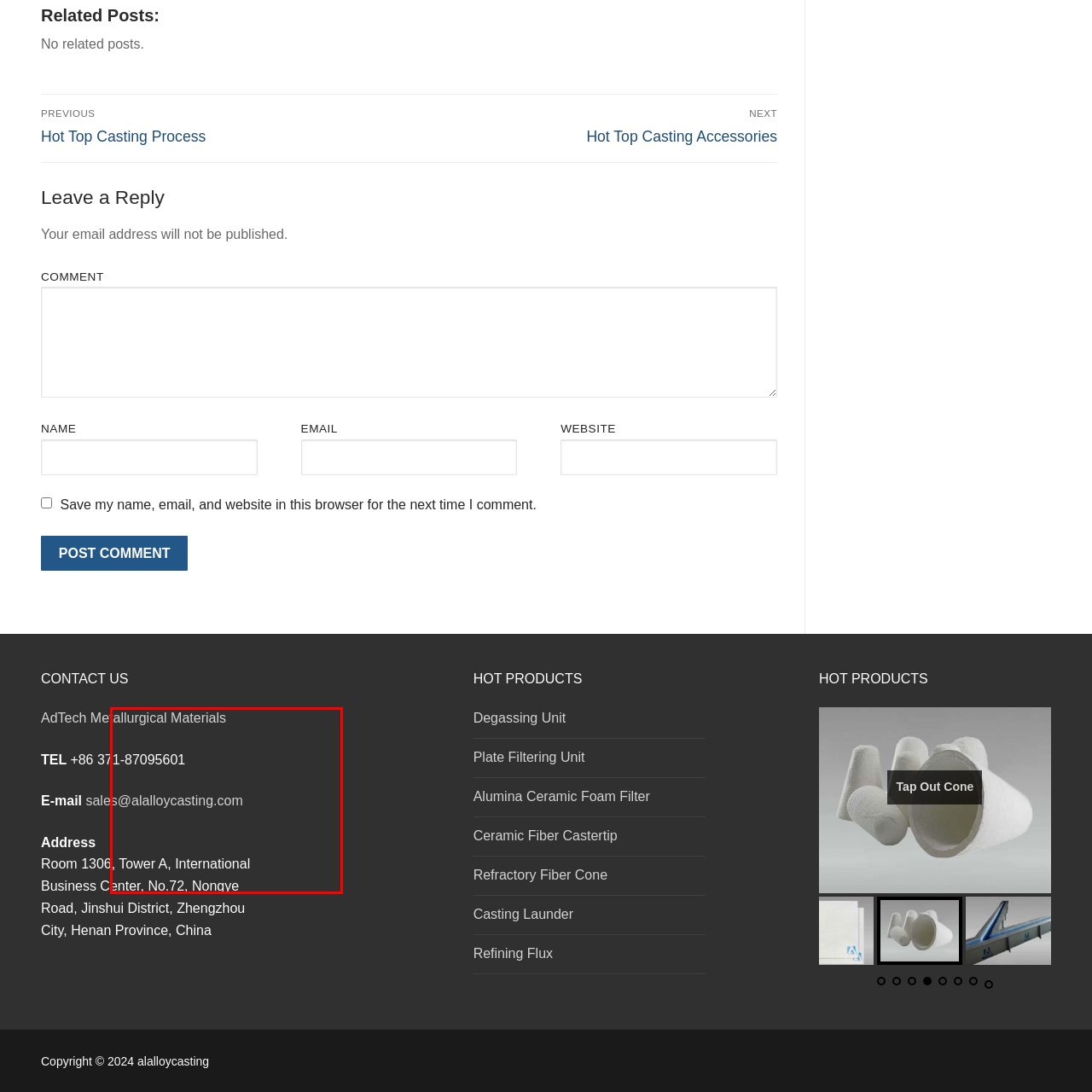Direct your attention to the image marked by the red boundary, What is the email address of AdTech Metallurgical Materials? Provide a single word or phrase in response.

sales@alalloycasting.com